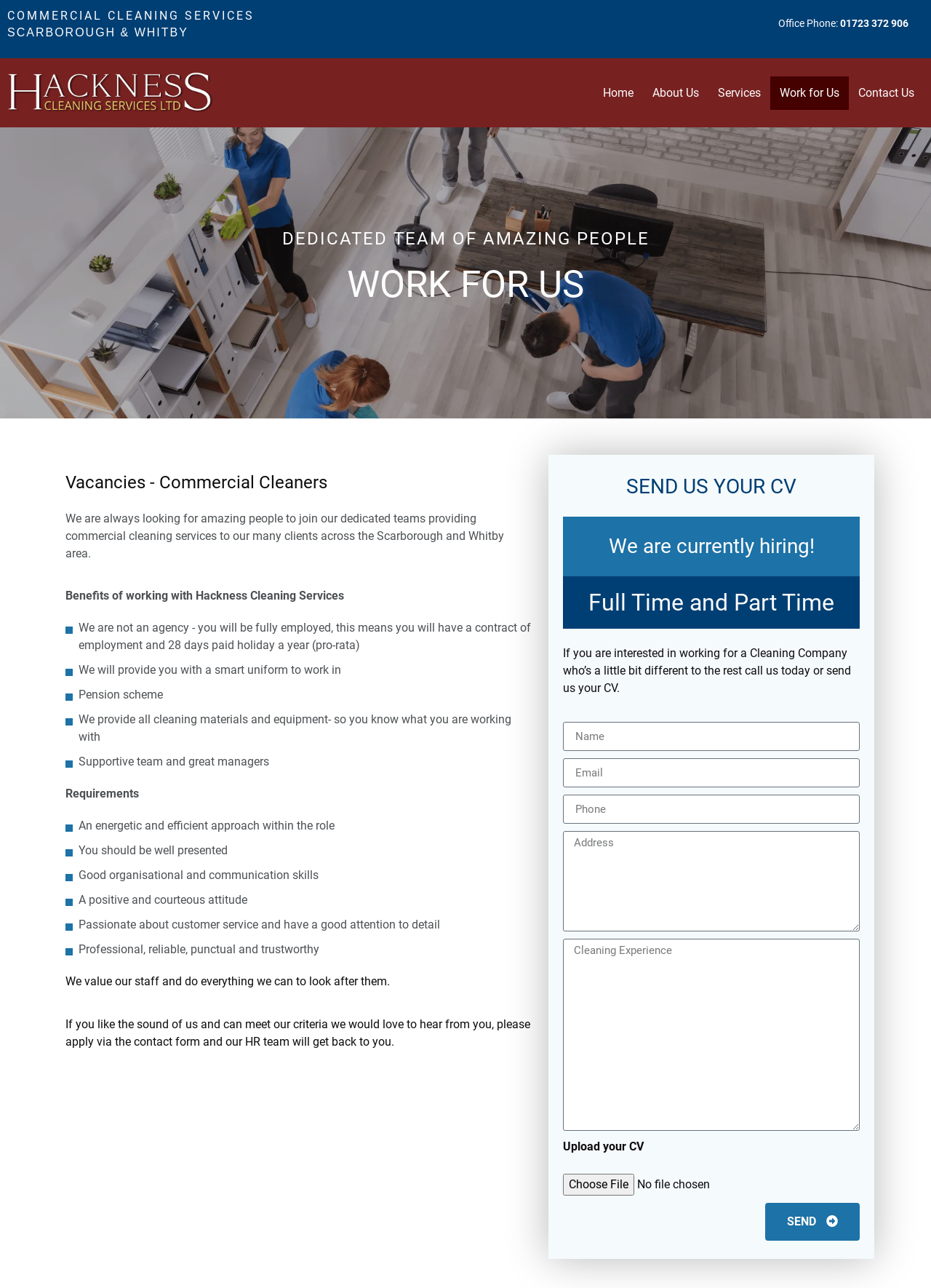What is the company name?
Can you offer a detailed and complete answer to this question?

I found the company name by looking at the root element 'Work for Us - Hackness Cleaning Services' which indicates that the company name is Hackness Cleaning Services.